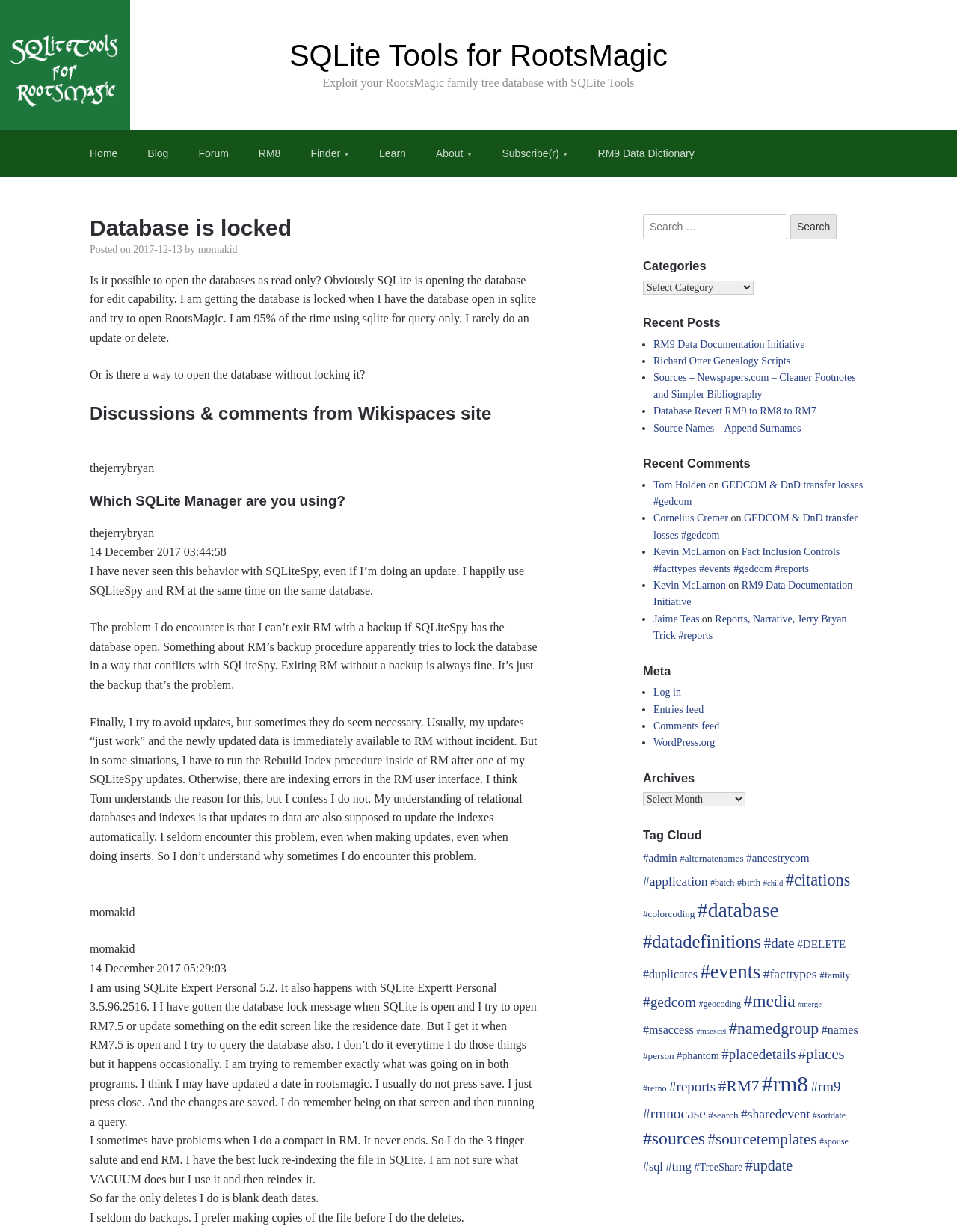Using the given element description, provide the bounding box coordinates (top-left x, top-left y, bottom-right x, bottom-right y) for the corresponding UI element in the screenshot: Flintknapping

None